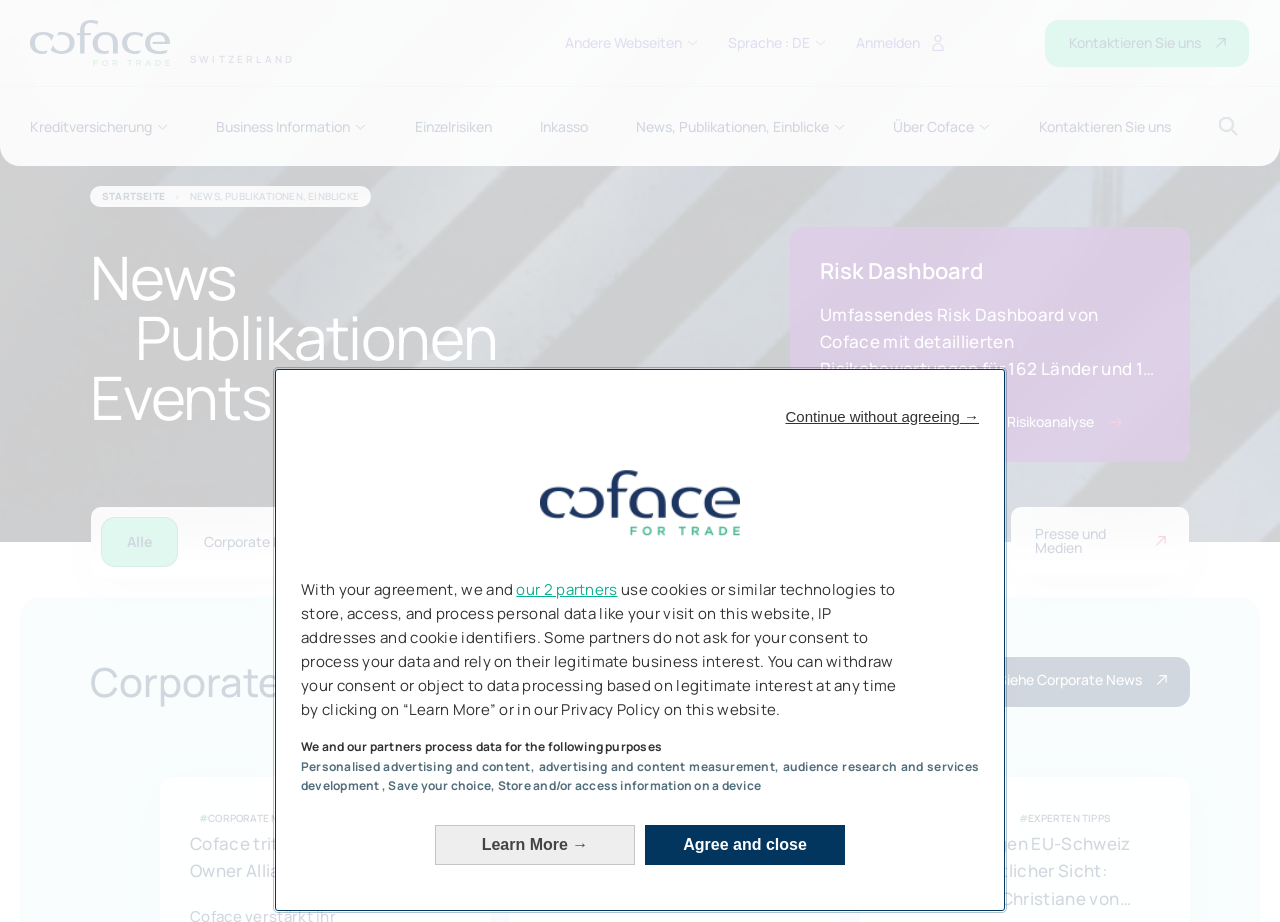Given the element description, predict the bounding box coordinates in the format (top-left x, top-left y, bottom-right x, bottom-right y), using floating point numbers between 0 and 1: Über Coface

[0.698, 0.13, 0.774, 0.145]